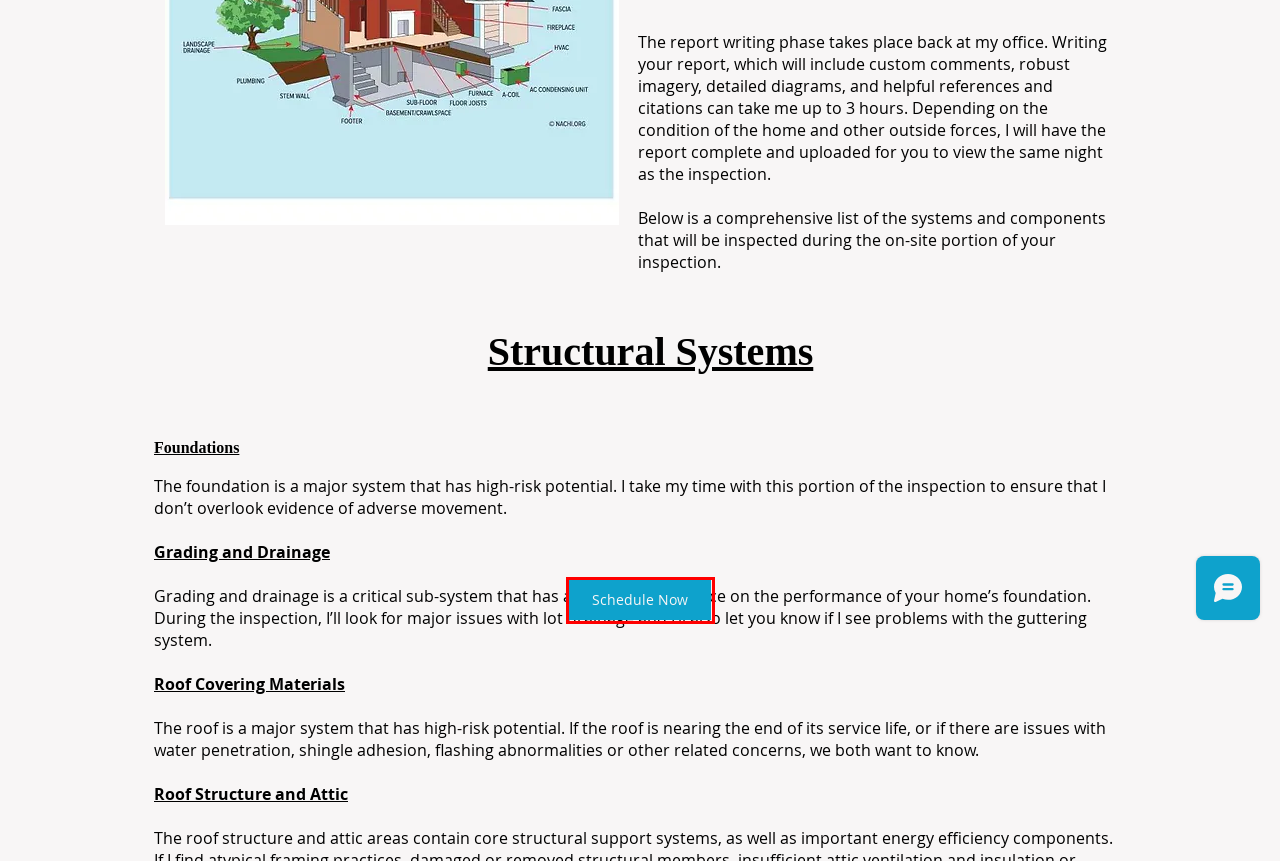Look at the screenshot of a webpage where a red rectangle bounding box is present. Choose the webpage description that best describes the new webpage after clicking the element inside the red bounding box. Here are the candidates:
A. Buy-Back Guarantee | Mysite
B. ABOUT | Mysite
C. Reviews | Mysite
D. CONTACT | Mysite
E. Spectora Home Inspection Software | Home Inspector Marketing
F. PRICING | Mysite
G. Home Inspections | Highland Home Inspections | Katy
H. SCHEDULE | Mysite

E